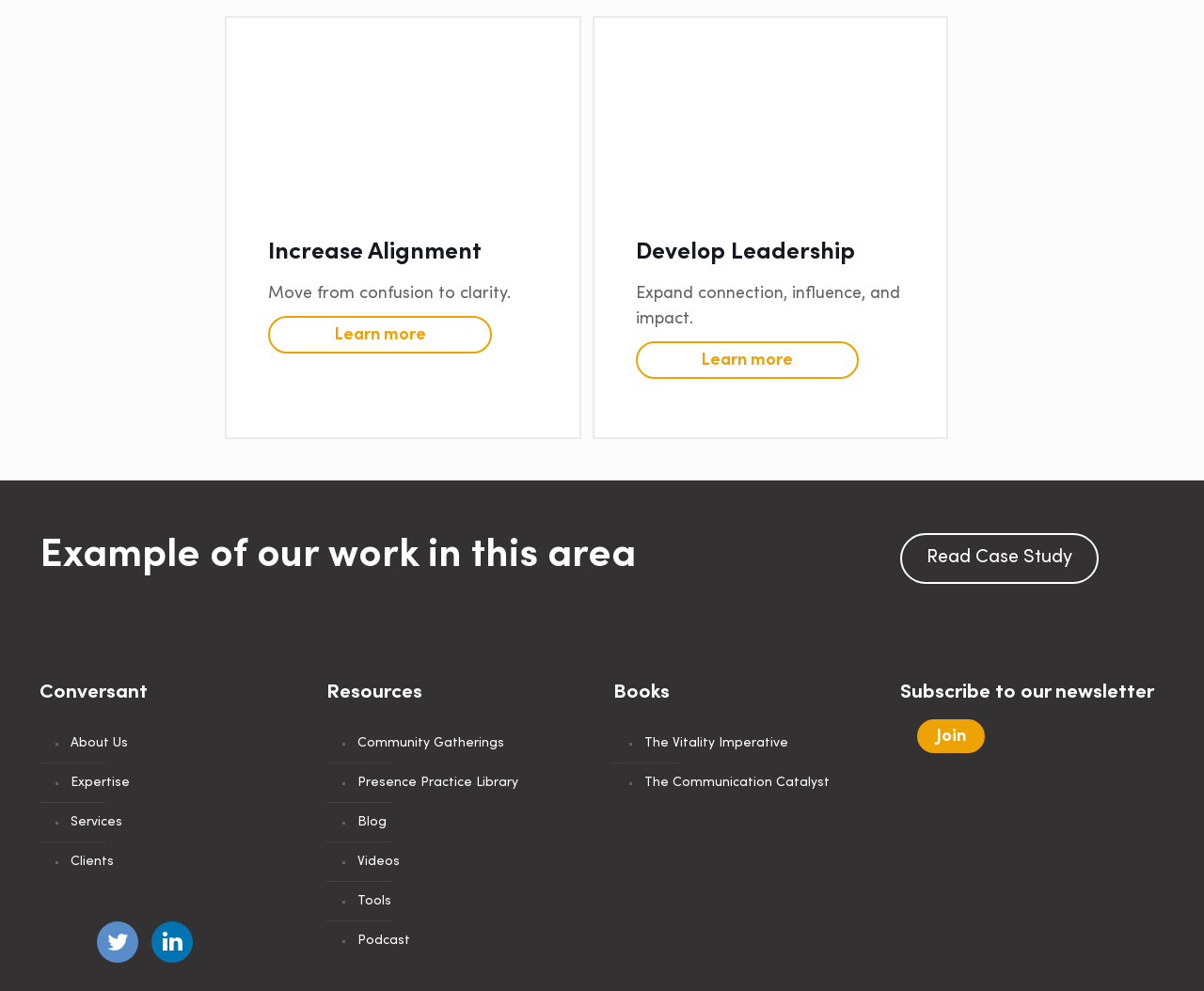Please provide the bounding box coordinate of the region that matches the element description: Read Case Study. Coordinates should be in the format (top-left x, top-left y, bottom-right x, bottom-right y) and all values should be between 0 and 1.

[0.748, 0.538, 0.912, 0.59]